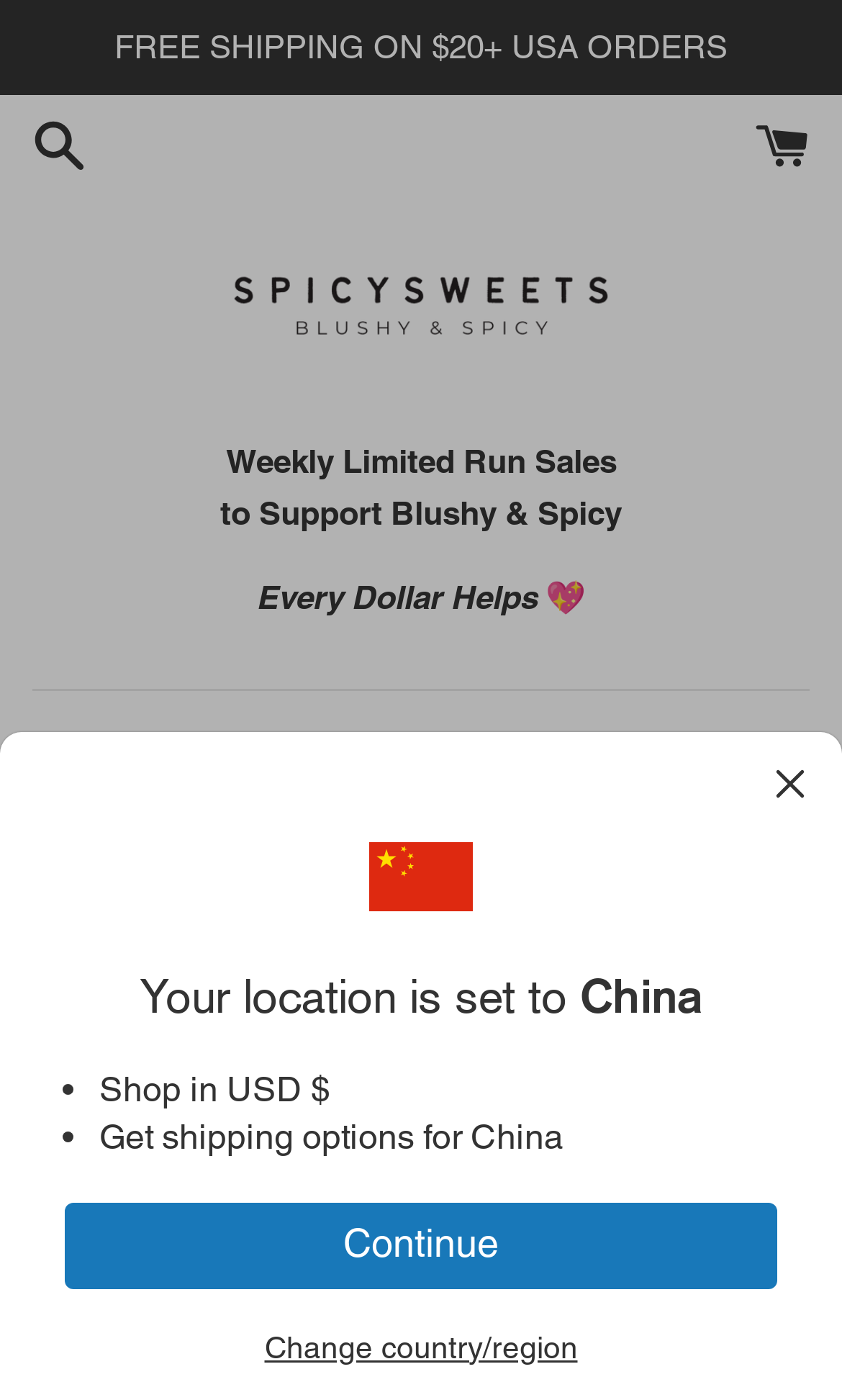Locate the bounding box coordinates of the UI element described by: "About government". Provide the coordinates as four float numbers between 0 and 1, formatted as [left, top, right, bottom].

None